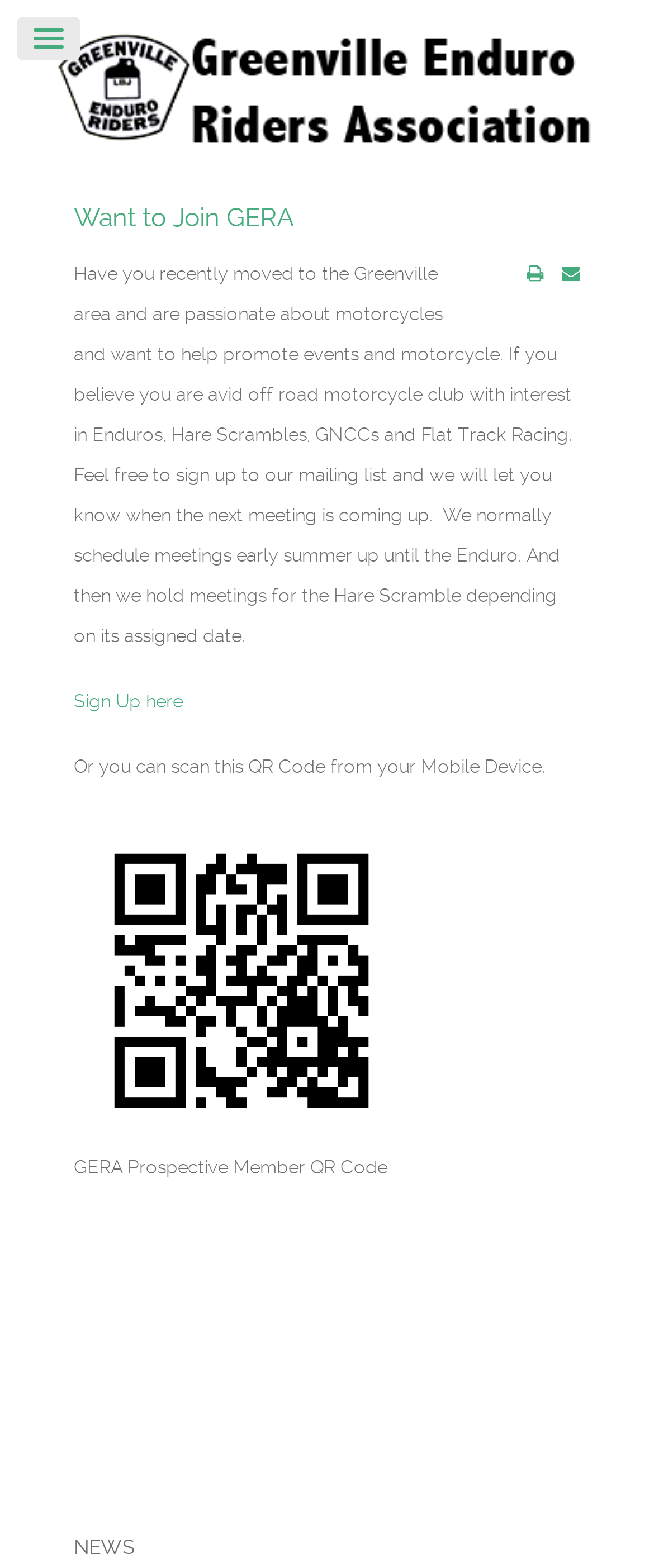Locate the UI element that matches the description Sign Up here in the webpage screenshot. Return the bounding box coordinates in the format (top-left x, top-left y, bottom-right x, bottom-right y), with values ranging from 0 to 1.

[0.113, 0.44, 0.28, 0.454]